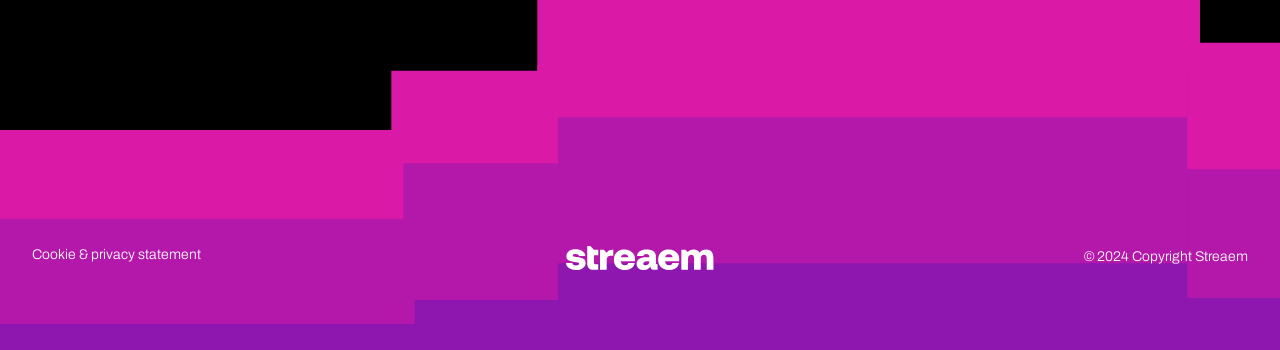What is the purpose of the text in the center?
Refer to the image and provide a concise answer in one word or phrase.

Indicating context